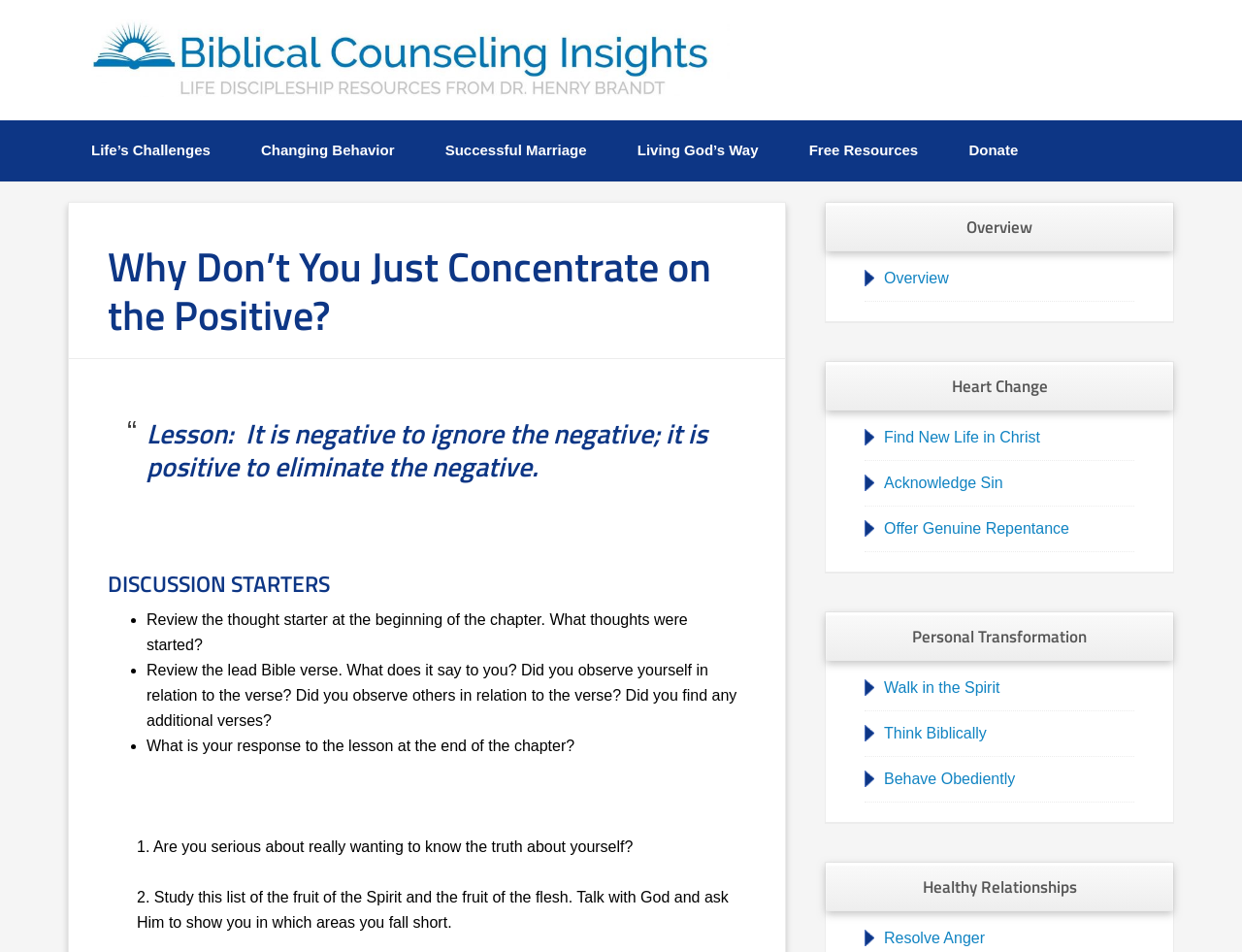How many links are there under 'Main' navigation?
Based on the visual content, answer with a single word or a brief phrase.

7